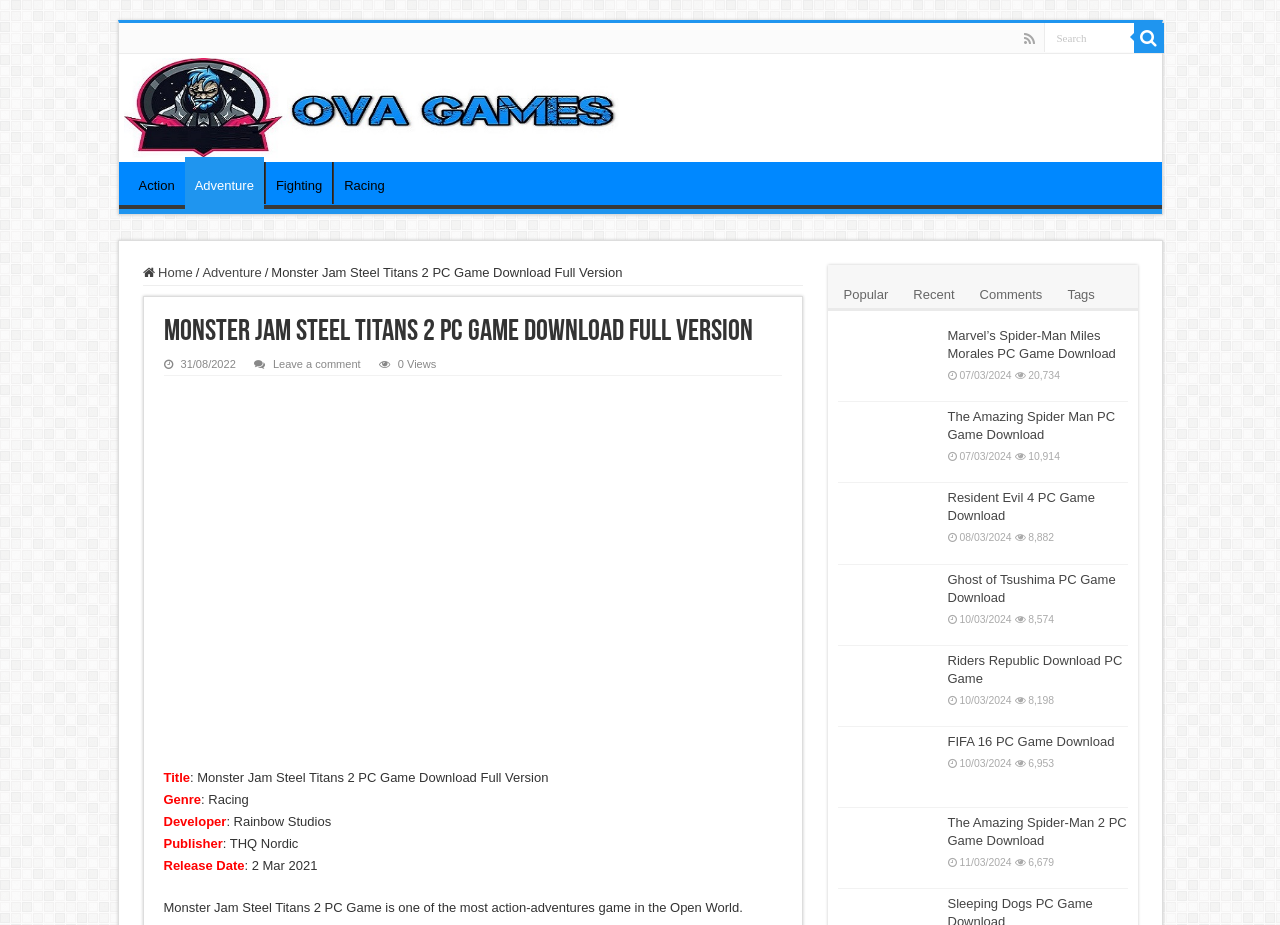What is the title or heading displayed on the webpage?

Monster Jam Steel Titans 2 PC Game Download Full Version